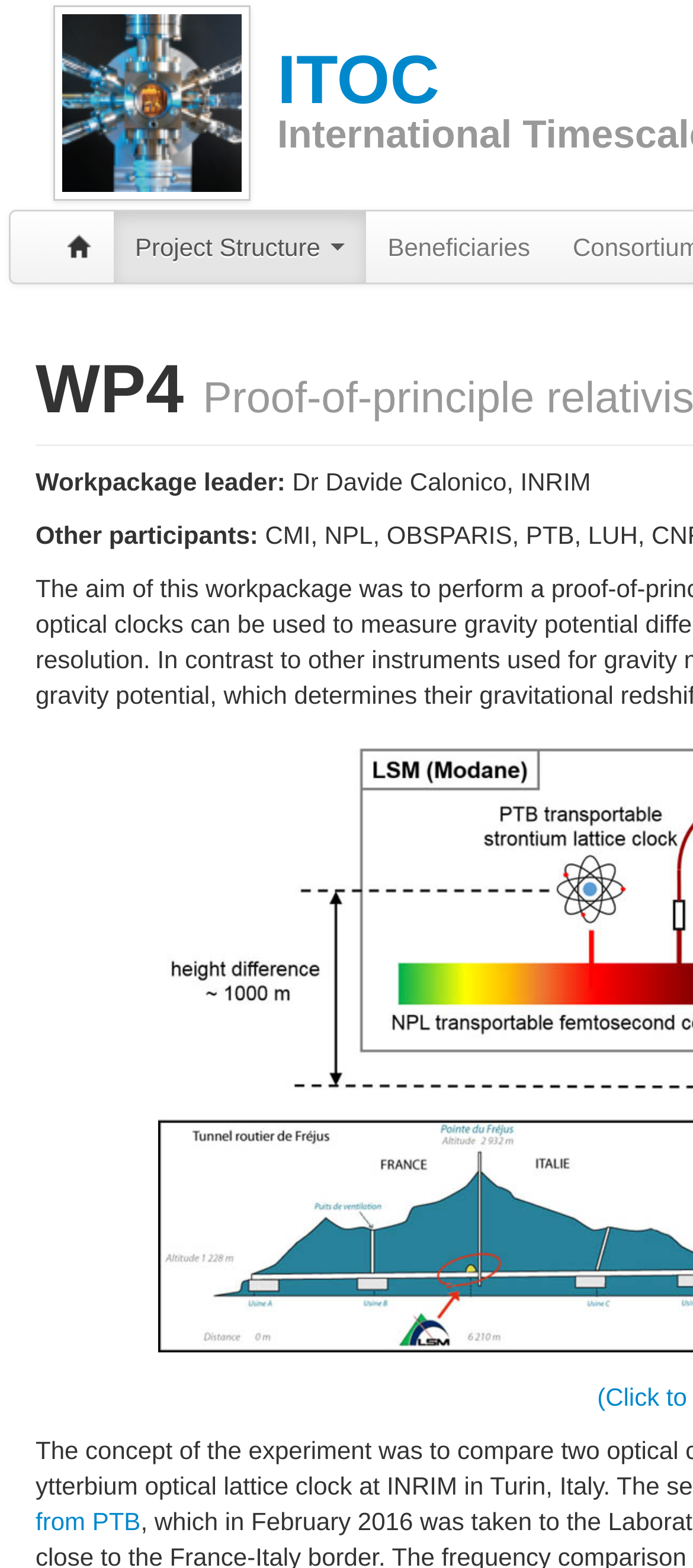Please analyze the image and provide a thorough answer to the question:
What is the name of the organization associated with Dr Davide Calonico?

The webpage mentions Dr Davide Calonico as the workpackage leader, and his organization is mentioned as INRIM, which is likely an acronym for a research institution or organization.